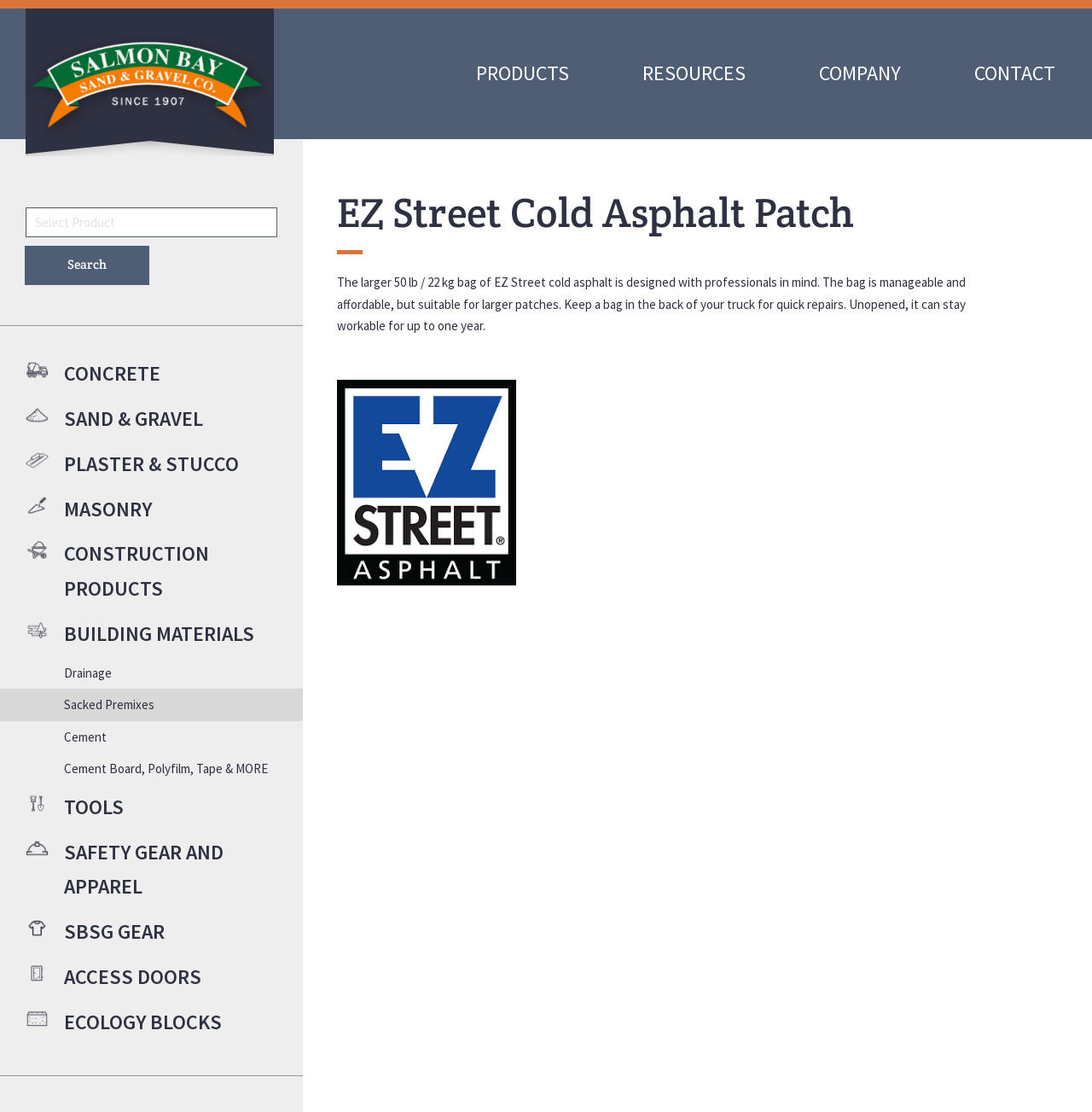Please locate the bounding box coordinates of the element that needs to be clicked to achieve the following instruction: "Learn about EZ Street cold asphalt". The coordinates should be four float numbers between 0 and 1, i.e., [left, top, right, bottom].

[0.402, 0.008, 0.555, 0.125]